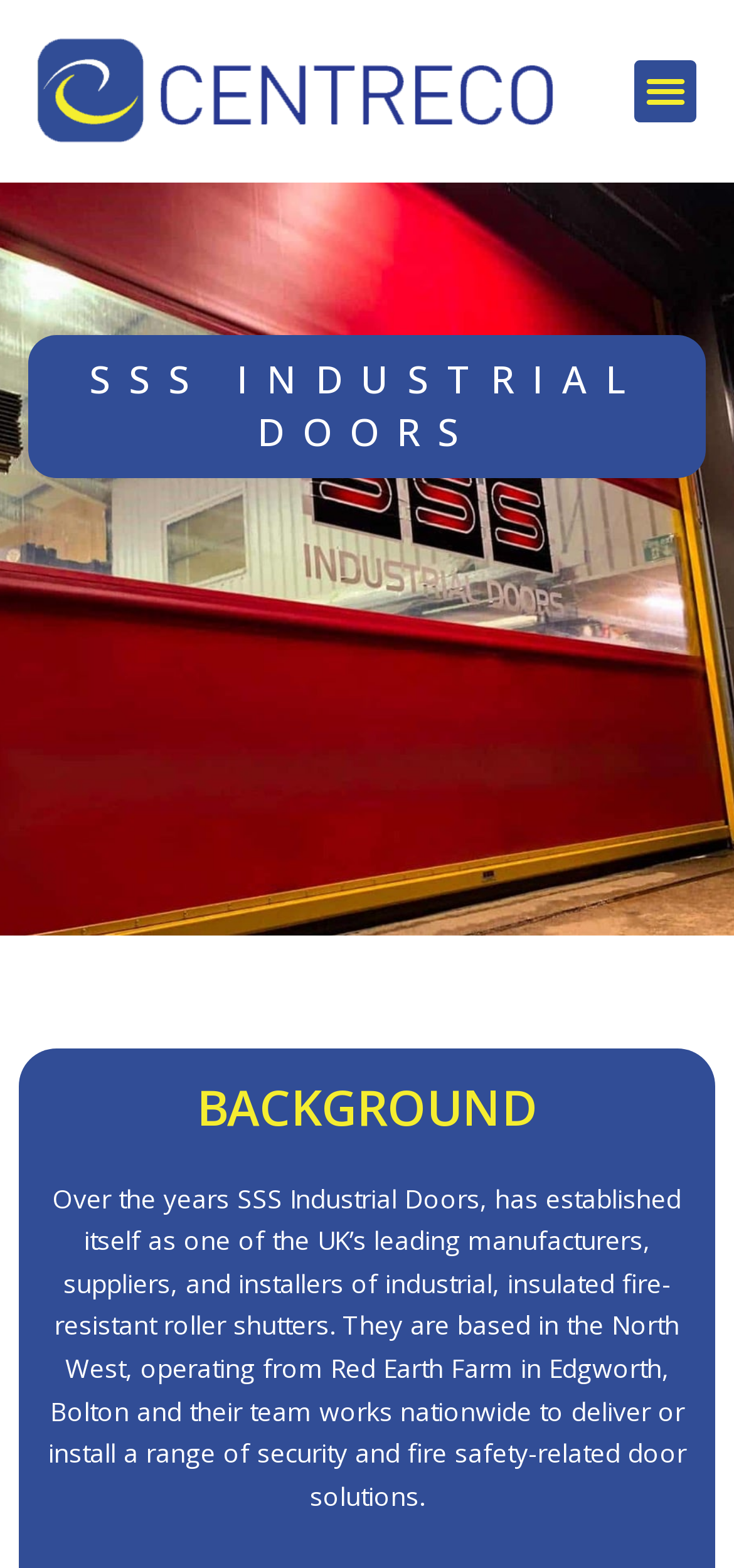Locate and extract the text of the main heading on the webpage.

SSS INDUSTRIAL DOORS